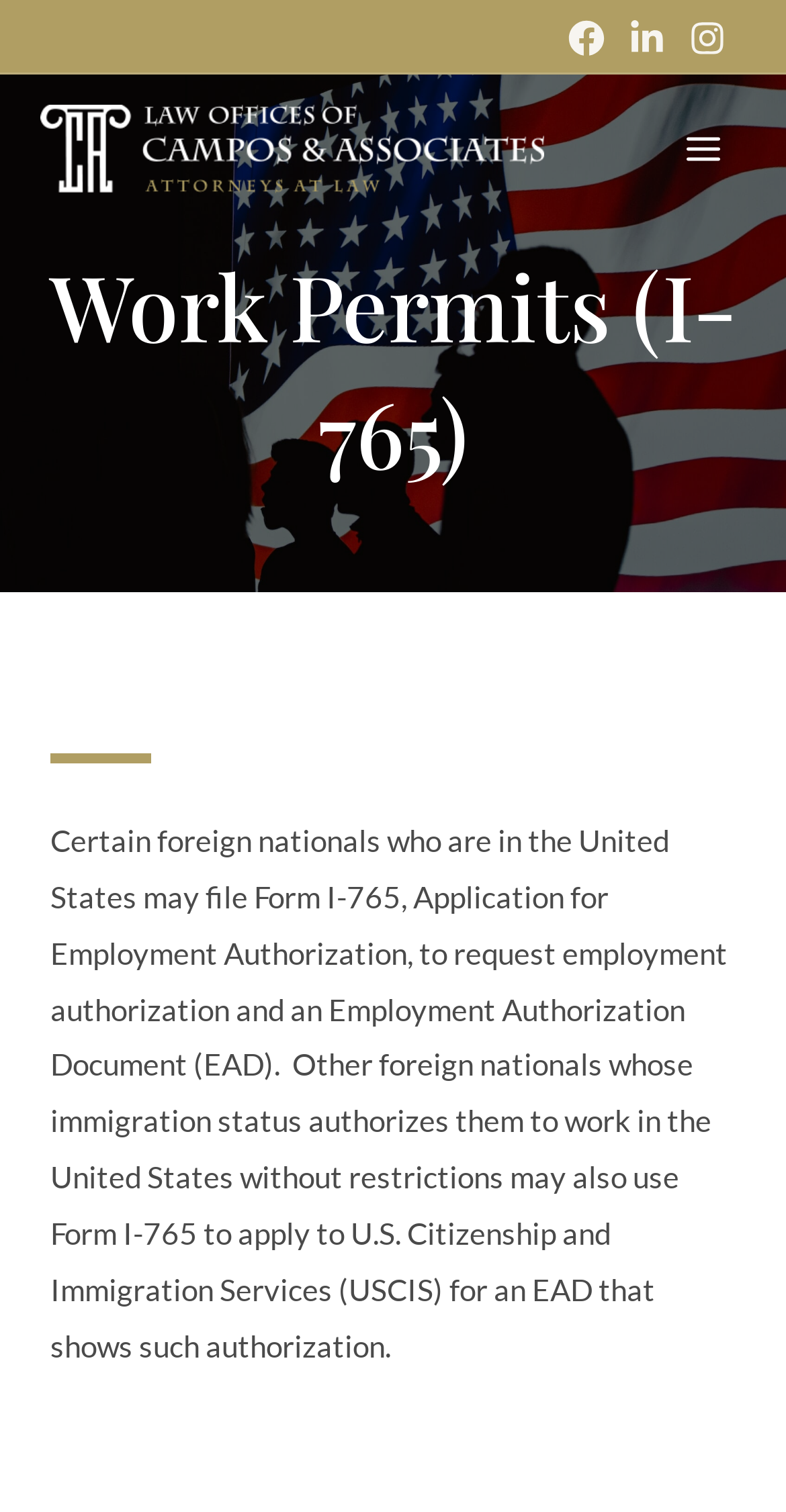Determine the bounding box coordinates for the UI element with the following description: "Main Menu". The coordinates should be four float numbers between 0 and 1, represented as [left, top, right, bottom].

[0.84, 0.07, 0.949, 0.127]